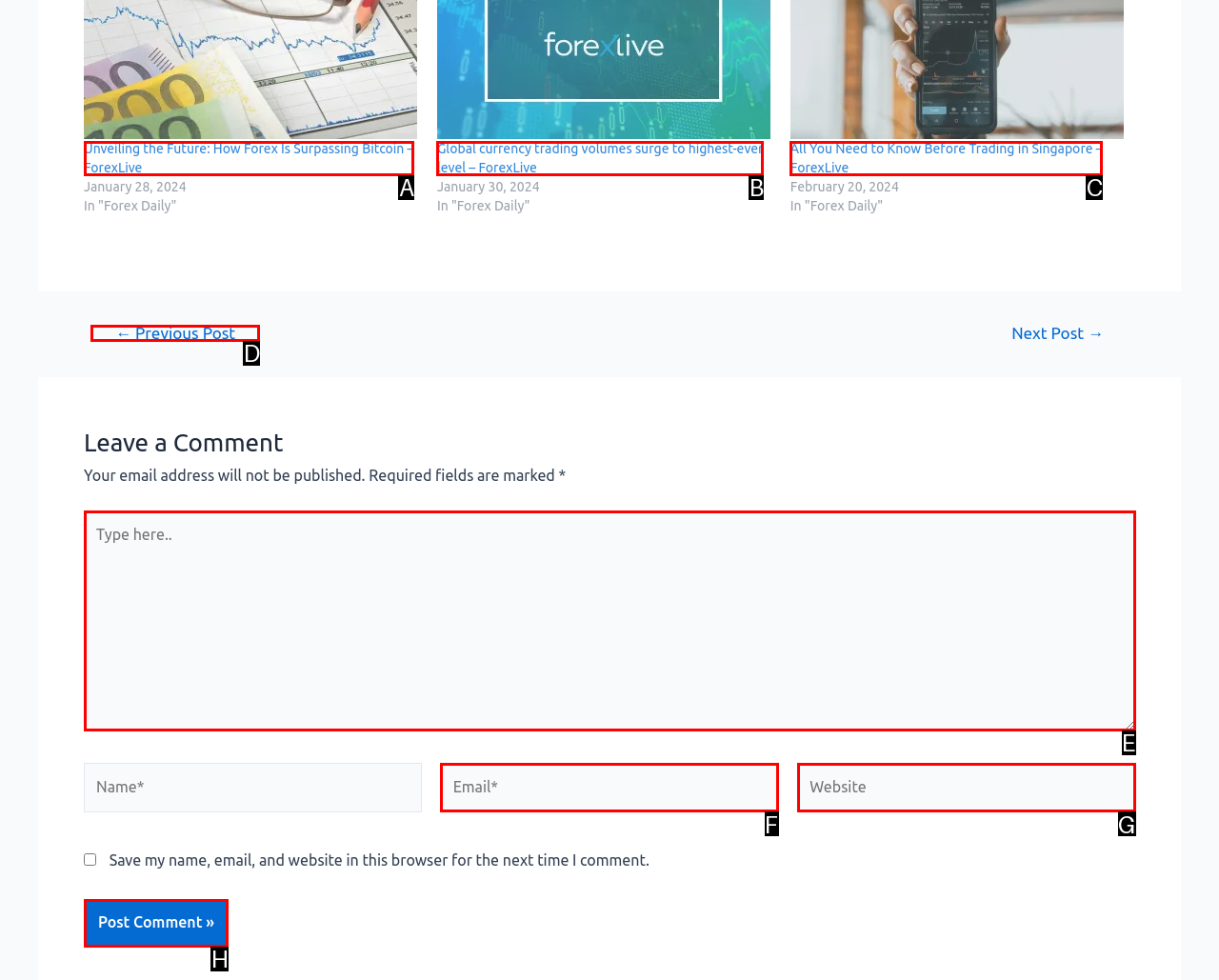From the options provided, determine which HTML element best fits the description: ← Previous Post. Answer with the correct letter.

D